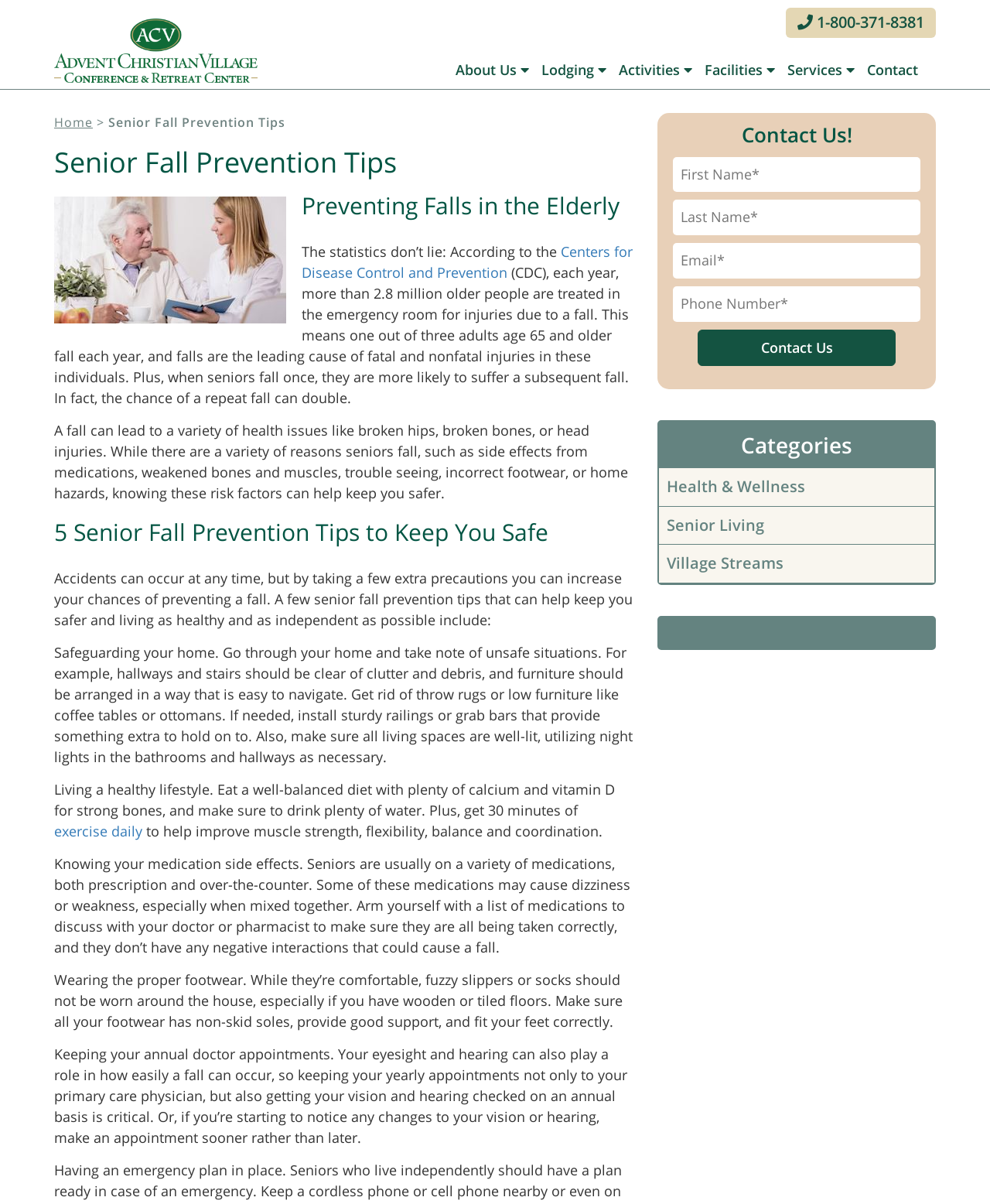Identify the main title of the webpage and generate its text content.

Senior Fall Prevention Tips